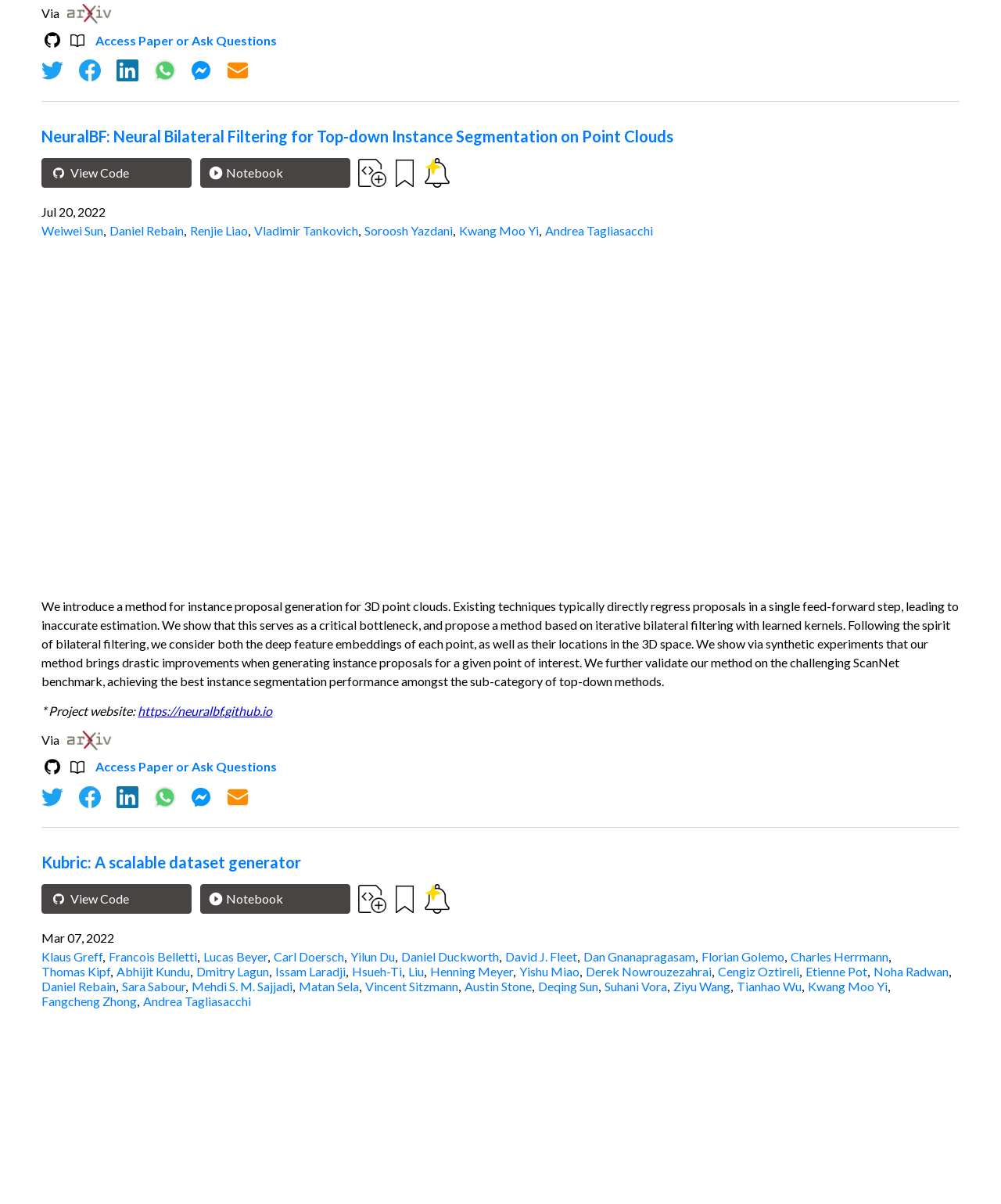Identify the bounding box coordinates for the UI element described as follows: Mehdi S. M. Sajjadi. Use the format (top-left x, top-left y, bottom-right x, bottom-right y) and ensure all values are floating point numbers between 0 and 1.

[0.192, 0.813, 0.292, 0.825]